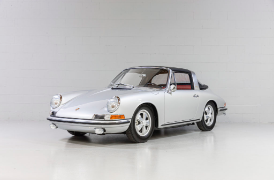Elaborate on the image with a comprehensive description.

This stunning 1967 Porsche 911S Targa is presented in an elegant silver finish, showcasing its classic design and iconic silhouette. The car is renowned for being a desirable "S" model, offering significantly more horsepower than the base model. It features a removable soft rear window, providing a convertible-like experience while ensuring the safety of a coupe through its integrated Targa roll bar.

Meticulously restored over a two-year period, no detail was overlooked in the revival of this vehicle. Every aspect, from the chrome plating to the new "S" style bumper and rocker trims, has been expertly refurbished. The original transmission is intact, and a low-mileage, correct 911S engine was painstakingly sourced and rebuilt to original specifications, complete with a set of special Weber carburetors unique to these early S engines.

Inside, the cab is adorned with refinished red leather upholstery and distinctive pepita inserts, enhancing the classic aesthetic. The folding Targa top has been thoroughly restored, ensuring both functionality and style. The car's underside and wheel wells are as immaculate as the exterior, reflecting the quality of its restoration. Additionally, a fully functional gas heater adds to the car's vintage charm.

Accompanied by a complete set of 5 original 4.5" Fuchs wheels fitted with Pirelli CN36 radial tires, this Porsche is not just a vehicle but a piece of automotive art. Documentation of the restoration, including a copy of the kardex and Certificate of Authenticity, is included. Demonstrating its excellence, this car achieved a best-of-class win at the 2019 Cobble Beach Concours, promising to turn heads and garner admiration wherever it travels.